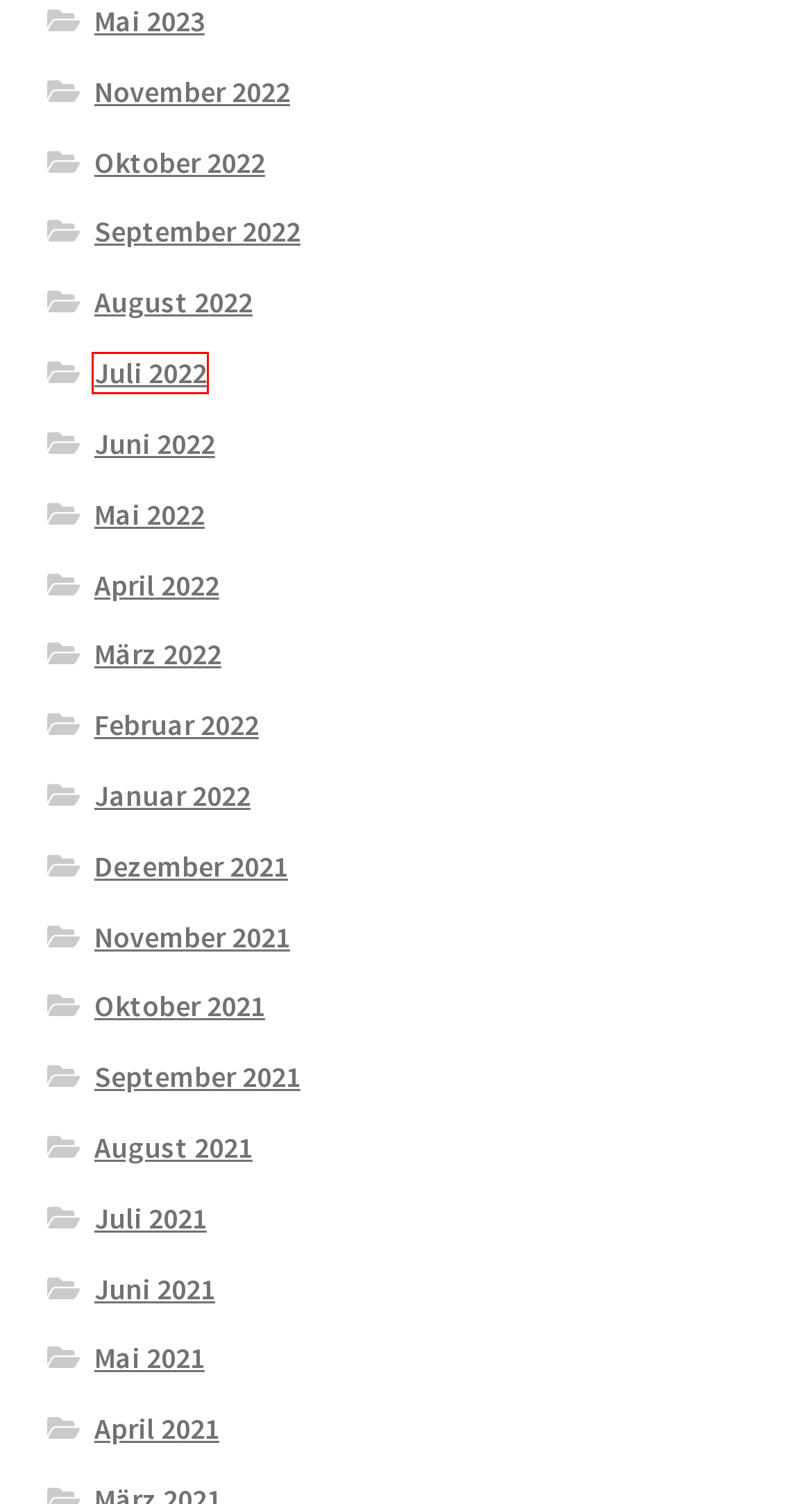You are presented with a screenshot of a webpage containing a red bounding box around an element. Determine which webpage description best describes the new webpage after clicking on the highlighted element. Here are the candidates:
A. August 2022 – Wellnessbedarf
B. Juni 2022 – Wellnessbedarf
C. Dezember 2021 – Wellnessbedarf
D. Oktober 2021 – Wellnessbedarf
E. Juli 2022 – Wellnessbedarf
F. Mai 2021 – Wellnessbedarf
G. März 2022 – Wellnessbedarf
H. Juli 2021 – Wellnessbedarf

E